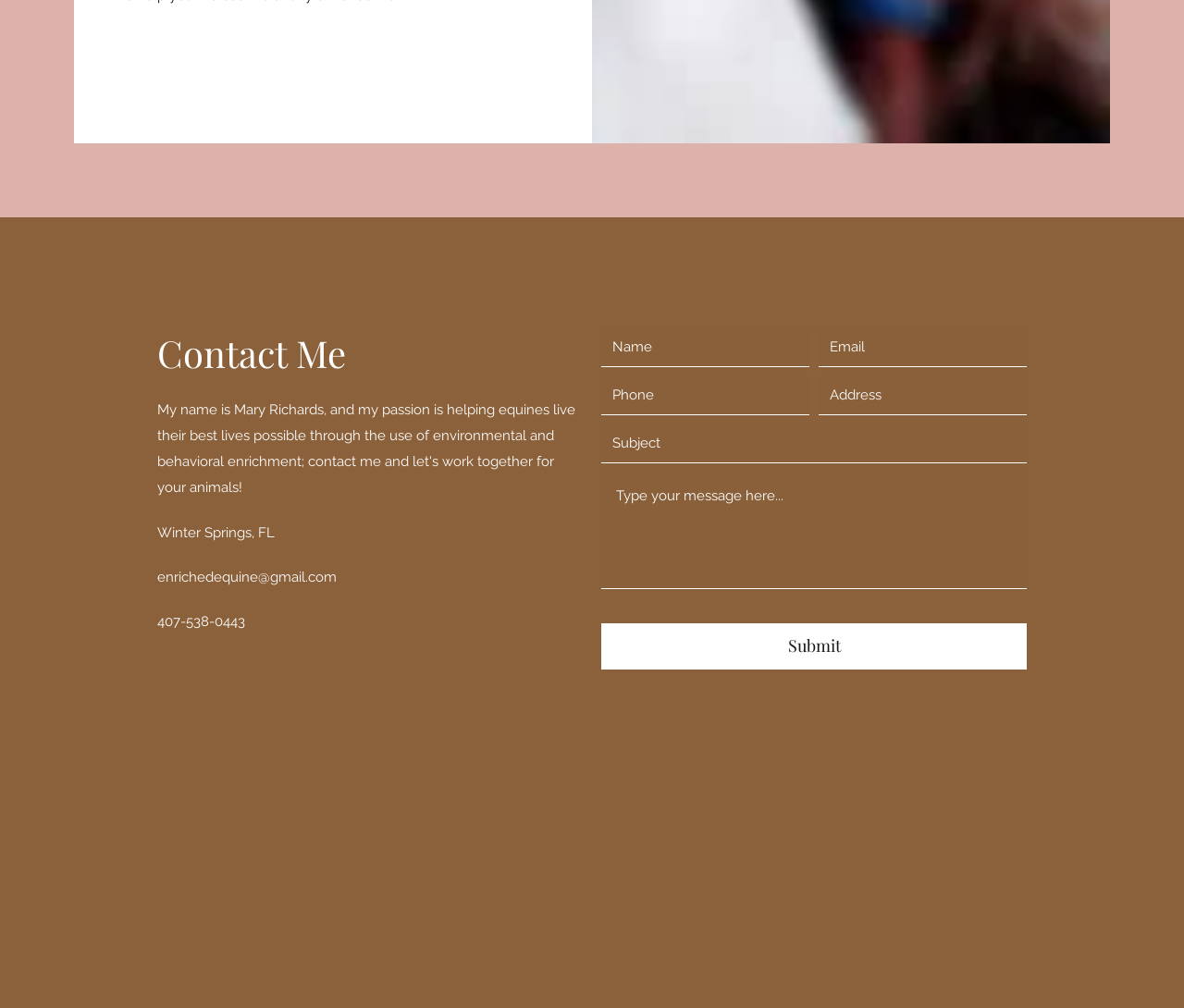Locate the bounding box coordinates of the clickable area to execute the instruction: "type your phone number". Provide the coordinates as four float numbers between 0 and 1, represented as [left, top, right, bottom].

[0.508, 0.373, 0.684, 0.412]